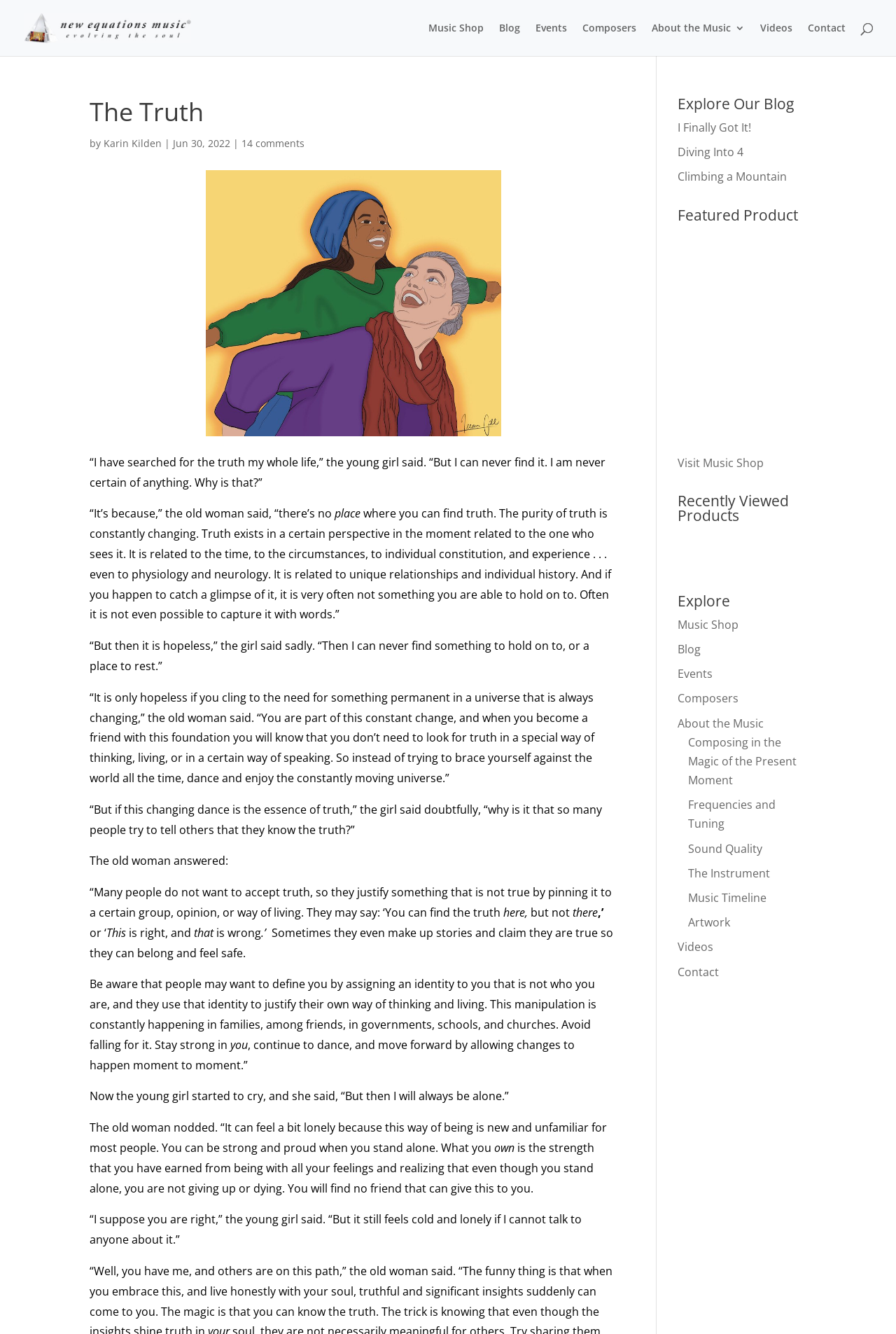Analyze the image and give a detailed response to the question:
What is the title of the latest article?

The latest article is located at the top of the webpage and its title is '“I have searched for the truth my whole life,” the young girl said. “But I can never find it. I am never certain of anything. Why is that?”'.